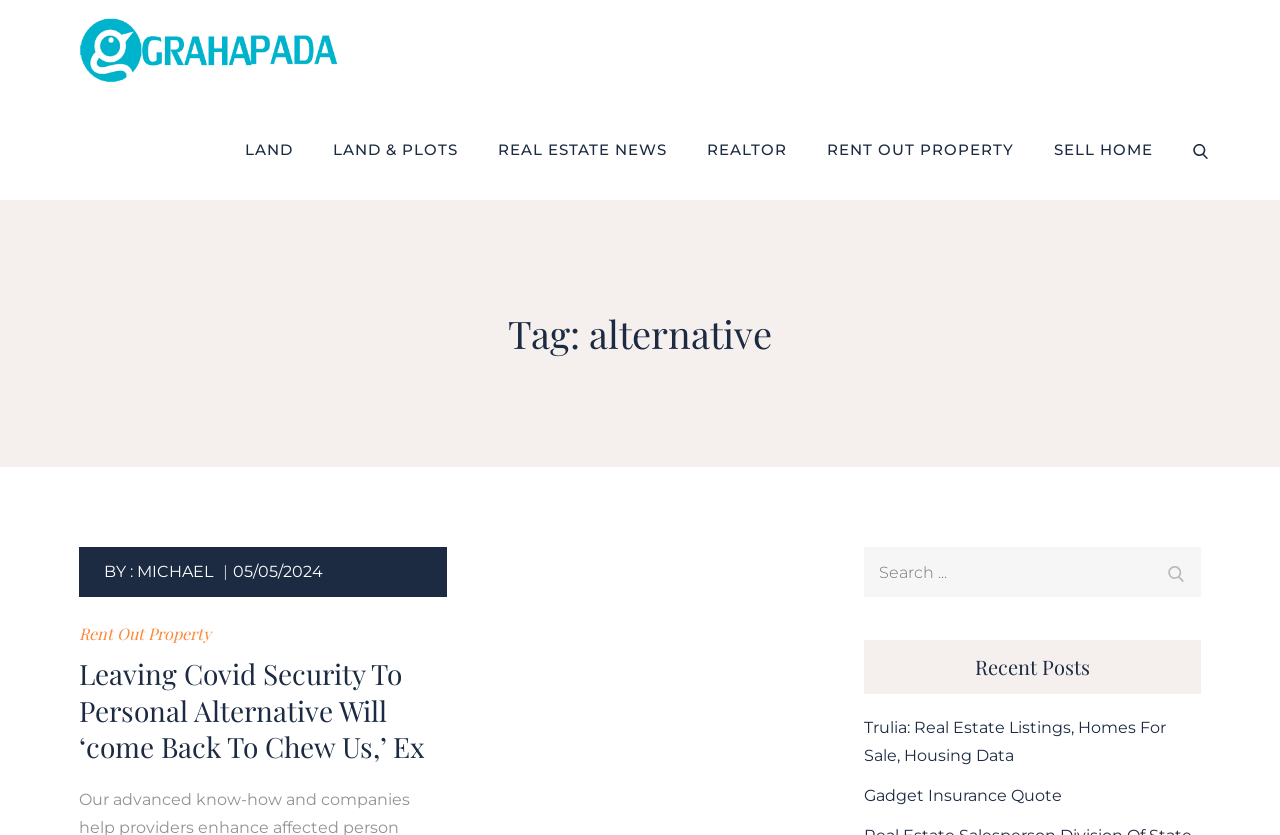Using the provided element description: "parent_node: Search for: value="Search"", determine the bounding box coordinates of the corresponding UI element in the screenshot.

[0.899, 0.656, 0.938, 0.715]